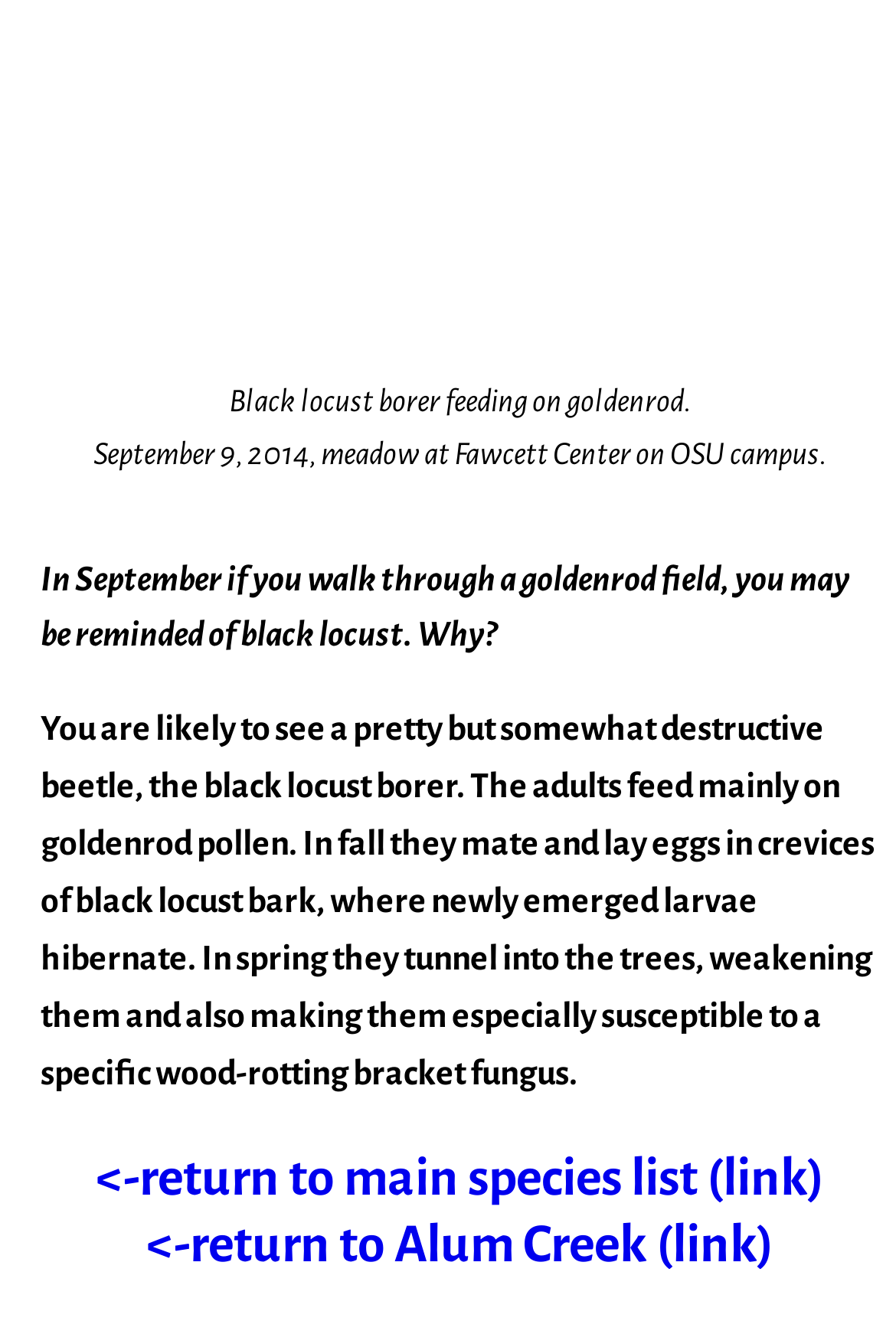What is the purpose of the links at the bottom of the page?
Offer a detailed and full explanation in response to the question.

The links at the bottom of the page, labeled as 'return to main species list' and 'return to Alum Creek', seem to be navigation links that allow the user to go back to a previous page or section, possibly to explore more species or locations.